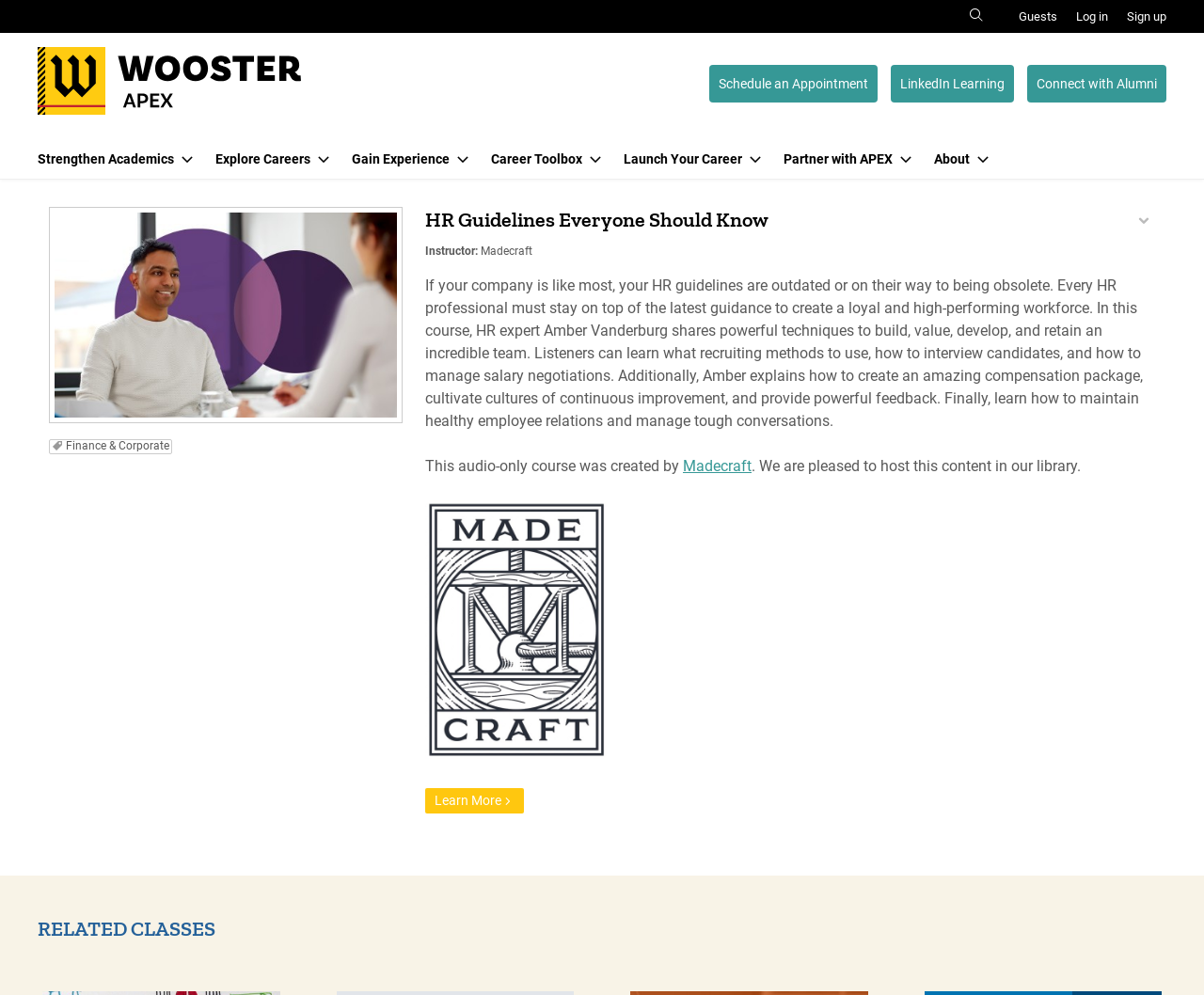Can you find the bounding box coordinates of the area I should click to execute the following instruction: "Click on the 'Home' link"?

None